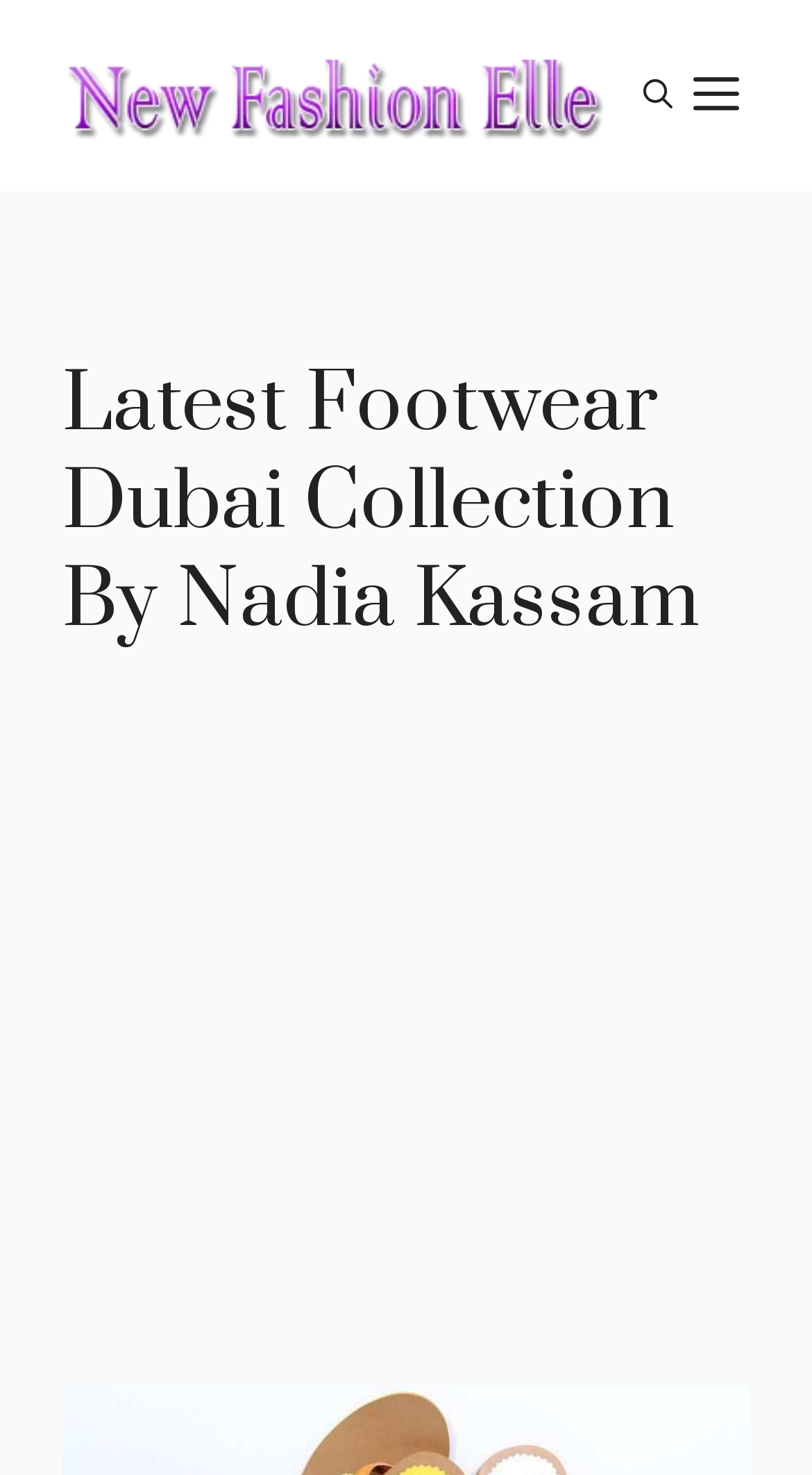What is the purpose of the button 'Open search'?
Provide a detailed answer to the question, using the image to inform your response.

The button 'Open search' is likely to open a search functionality on the webpage, allowing users to search for specific products or content.